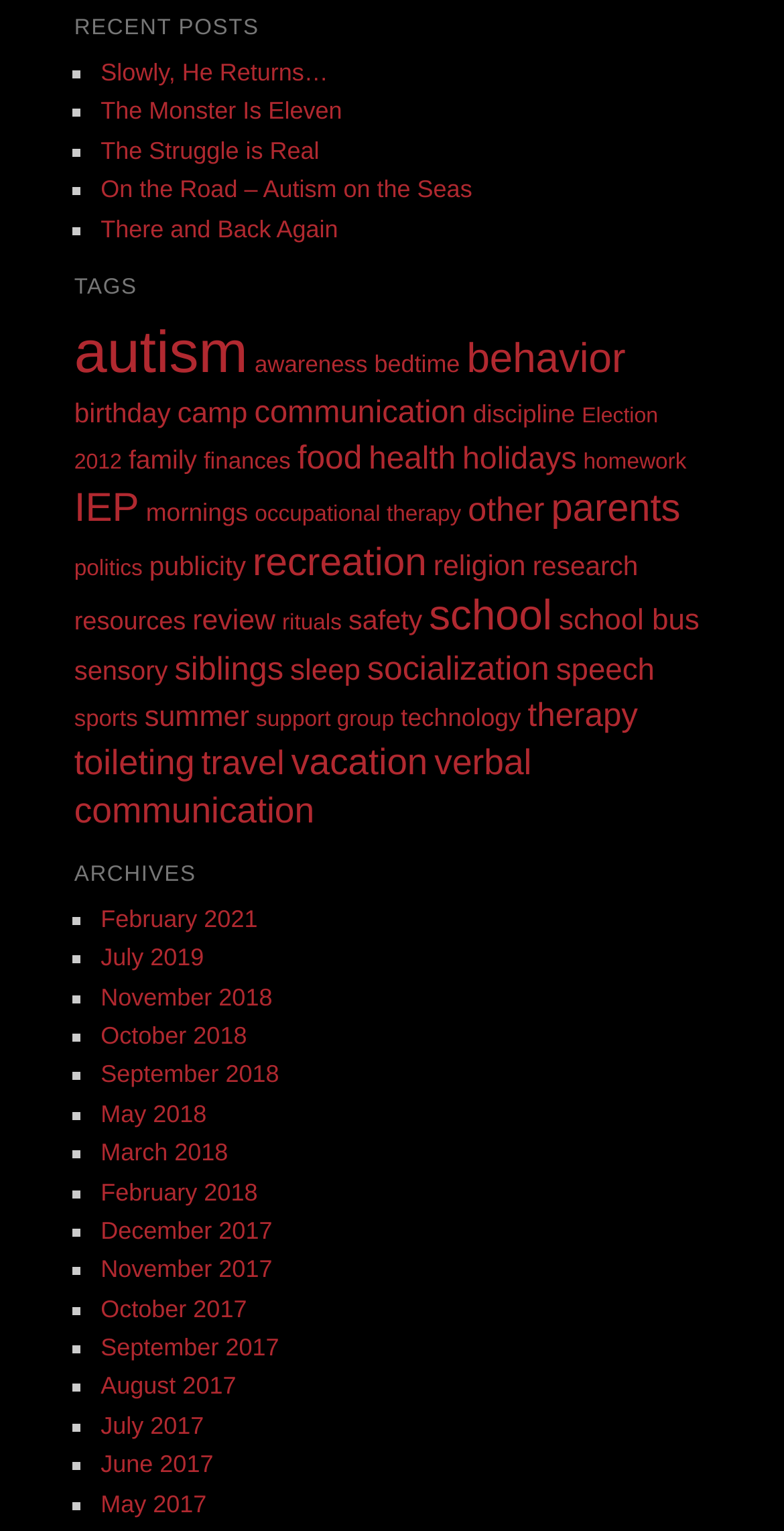What is the category with the most items?
Look at the image and respond with a single word or a short phrase.

vacation